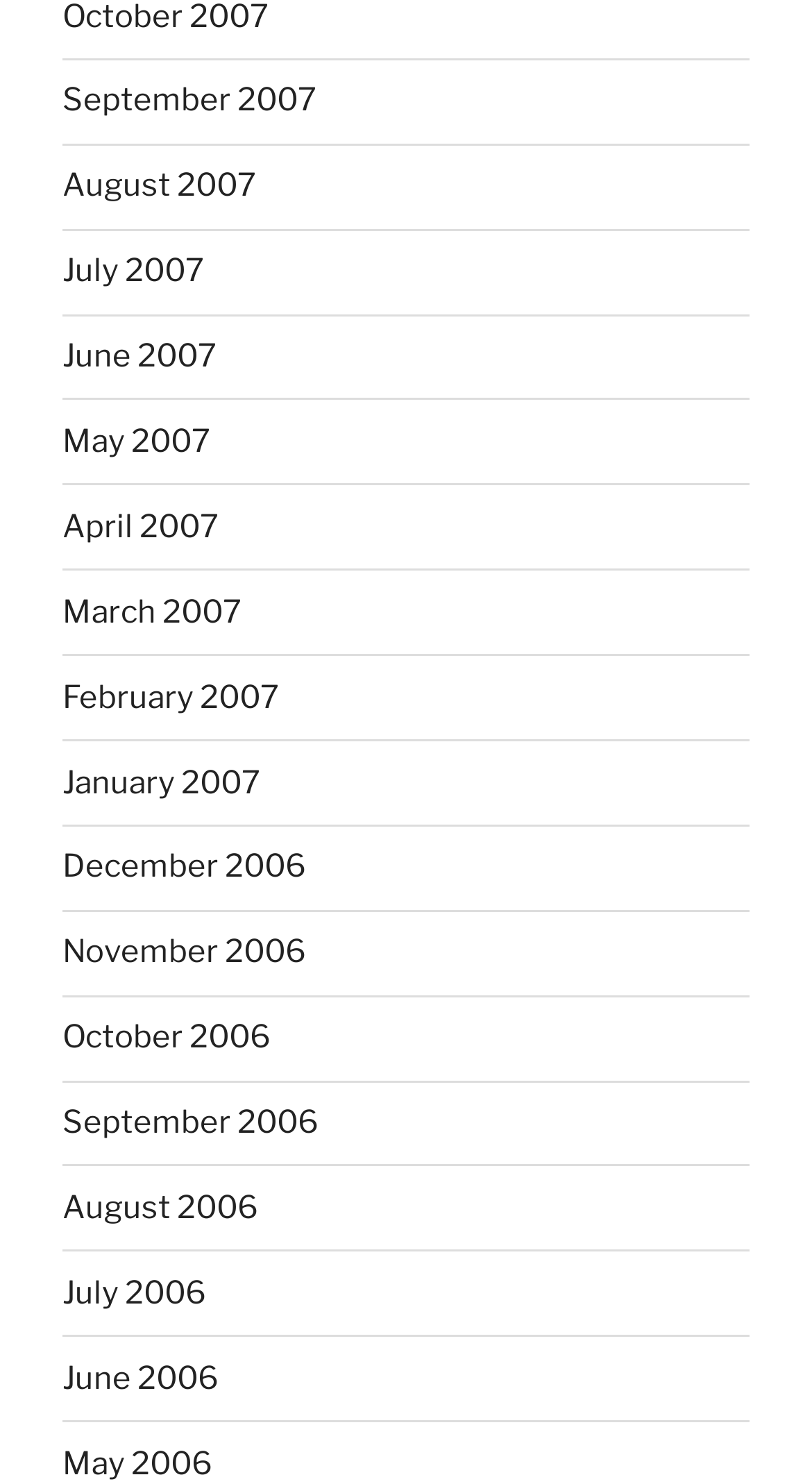Can you show the bounding box coordinates of the region to click on to complete the task described in the instruction: "access June 2007"?

[0.077, 0.227, 0.267, 0.253]